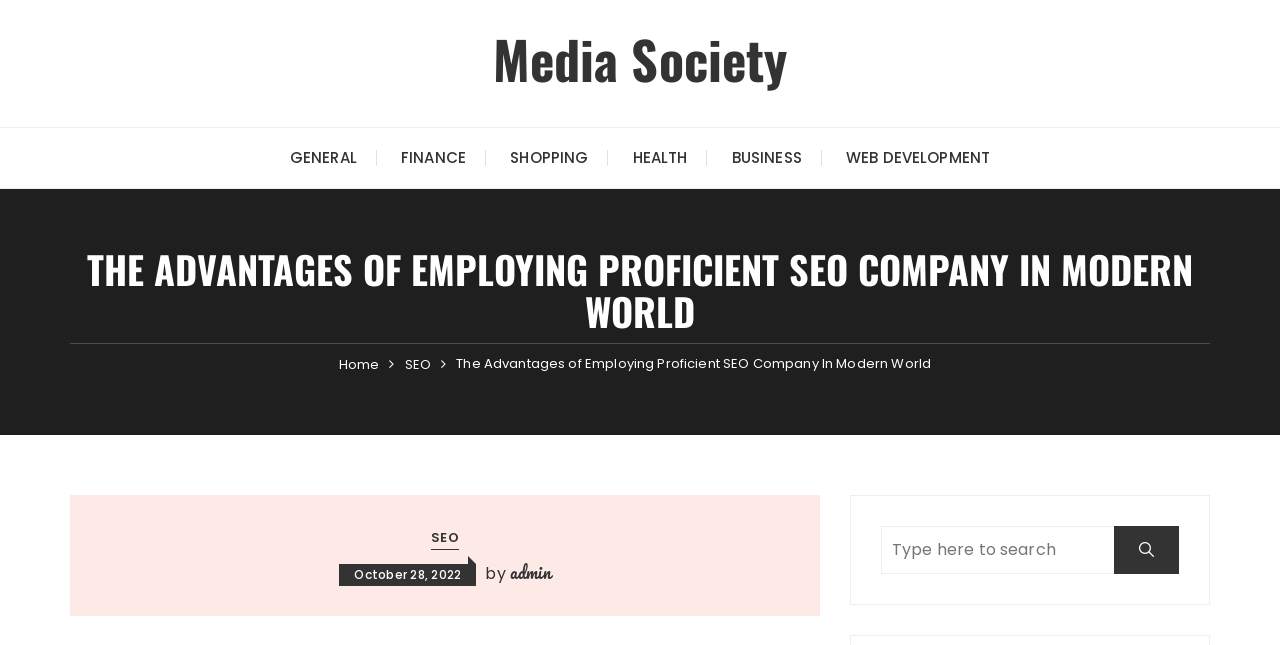How many links are in the navigation breadcrumbs?
Please use the visual content to give a single word or phrase answer.

3